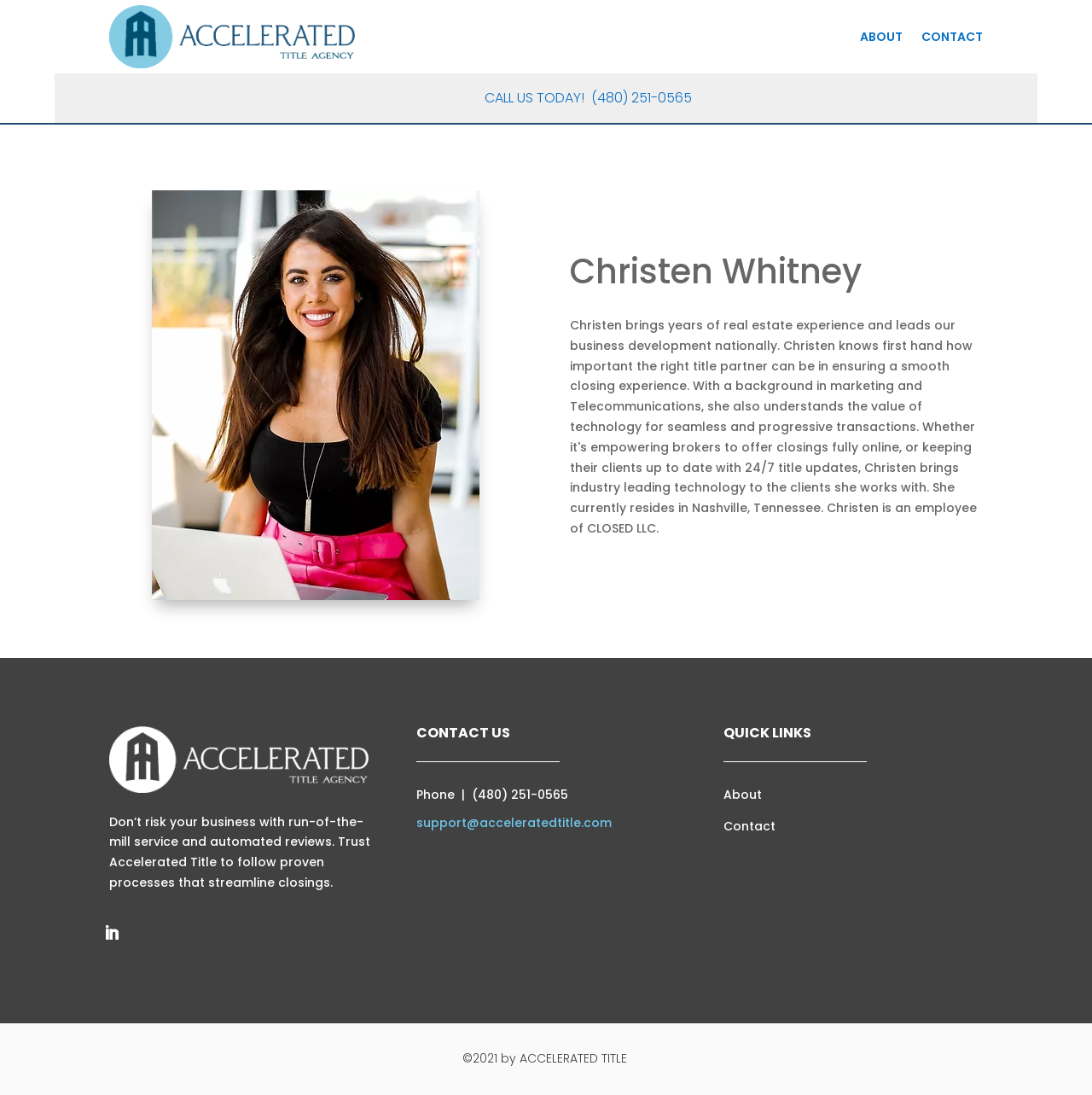Provide a thorough description of this webpage.

The webpage is titled "H4 | Accelerated Title" and has a prominent call-to-action at the top, "CALL US TODAY!" with a phone number "(480) 251-0565" next to it. 

At the top right corner, there are three links: "ABOUT", "CONTACT", and a small icon. 

Below the call-to-action, there is a section with the name "Christen Whitney". 

The main content area is divided into two sections. On the left, there is an image, and on the right, there is a paragraph of text describing the benefits of using Accelerated Title. 

Below the image, there is a "CONTACT US" heading, followed by a phone number and an email address. 

To the right of the "CONTACT US" section, there is a "QUICK LINKS" heading with links to "About" and "Contact". 

At the very bottom of the page, there is a copyright notice "©2021 by ACCELERATED TITLE".